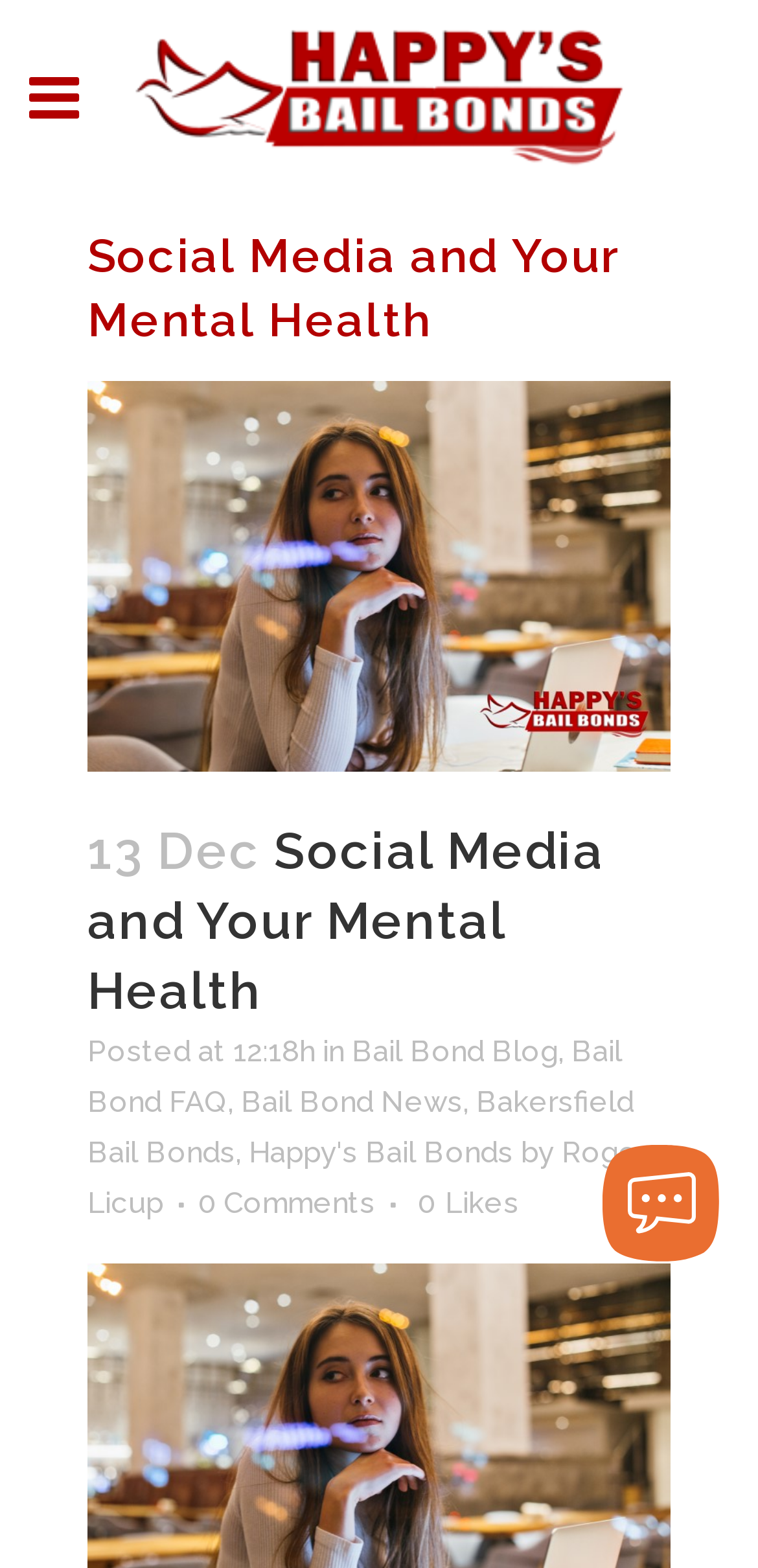What is the author of the article?
Please provide a comprehensive and detailed answer to the question.

I found the answer by looking at the text that says 'by' followed by a link. The link is to 'Roger Licup', which suggests that he is the author of the article.